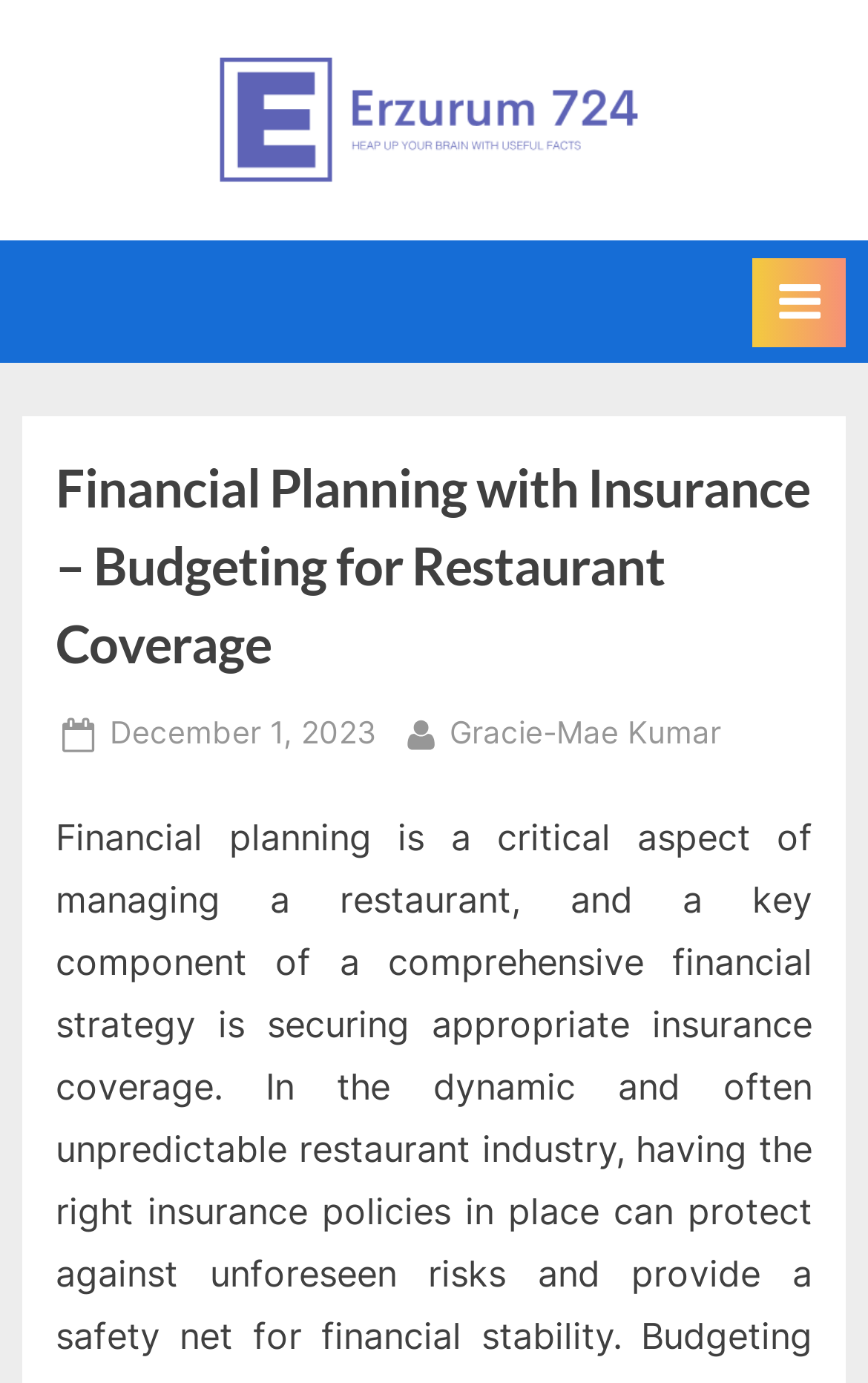From the element description: "Erzurum 724", extract the bounding box coordinates of the UI element. The coordinates should be expressed as four float numbers between 0 and 1, in the order [left, top, right, bottom].

[0.776, 0.09, 0.966, 0.173]